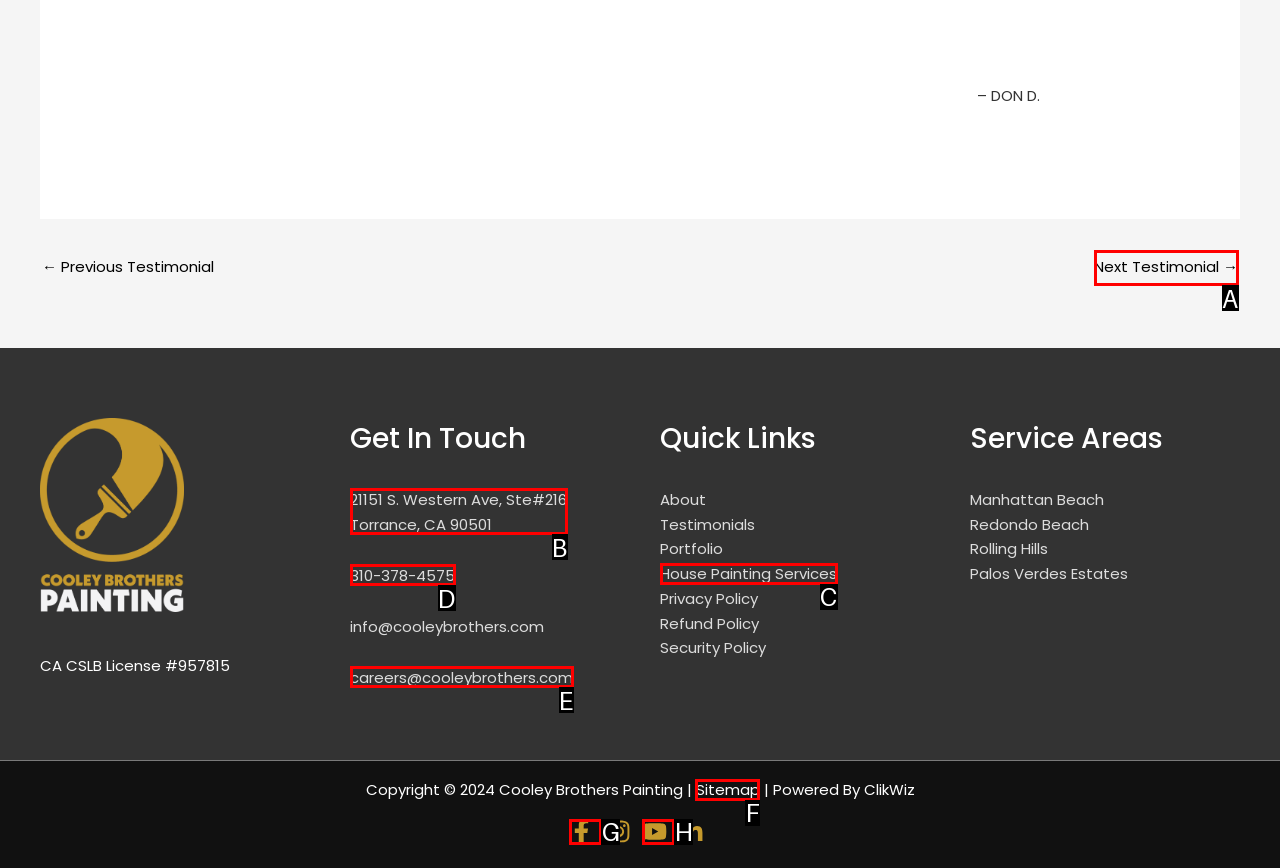Please select the letter of the HTML element that fits the description: Next Testimonial →. Answer with the option's letter directly.

A